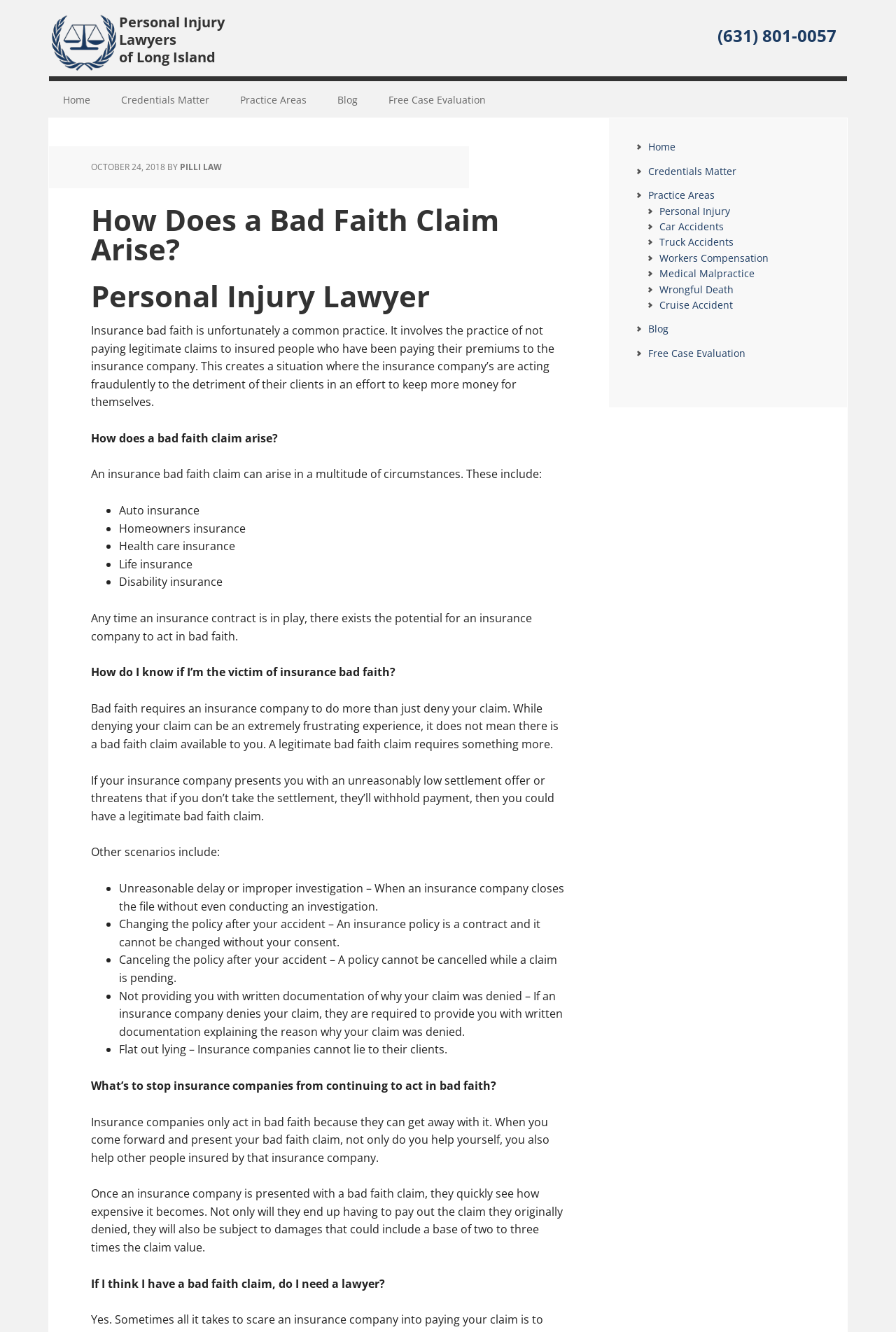Please determine the bounding box coordinates for the UI element described here. Use the format (top-left x, top-left y, bottom-right x, bottom-right y) with values bounded between 0 and 1: <img title="" src="https://pilli-law.com/wp-content/uploads/2015/06/logo.png">

[0.055, 0.045, 0.133, 0.056]